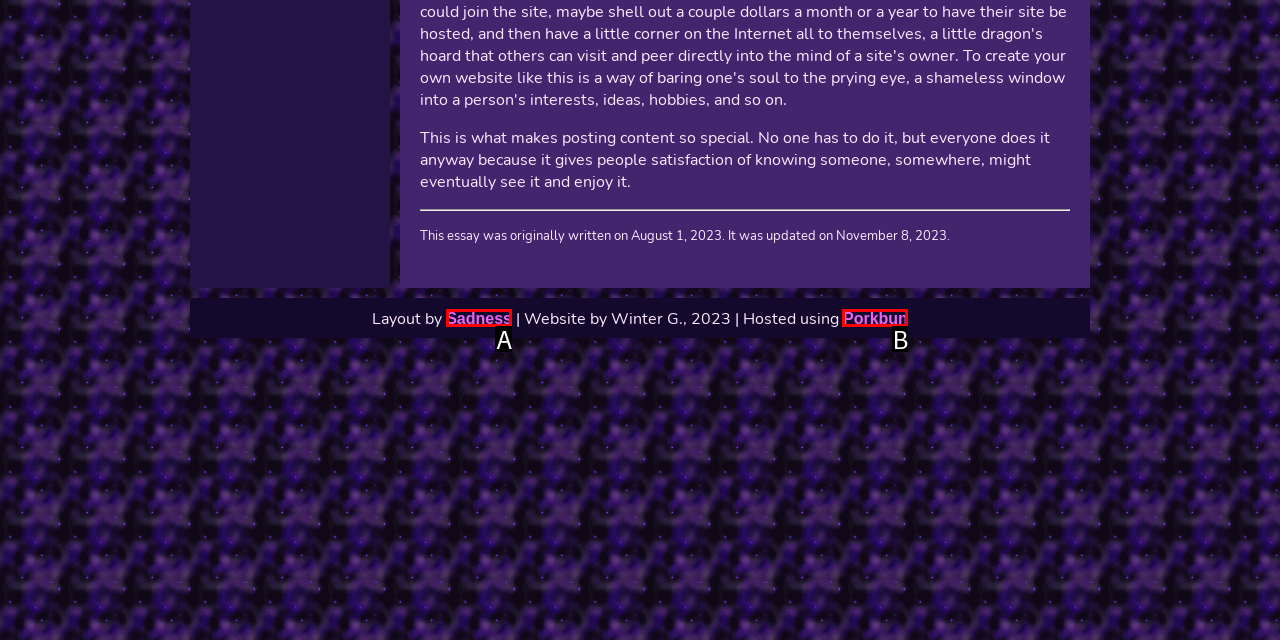Based on the provided element description: Sadness, identify the best matching HTML element. Respond with the corresponding letter from the options shown.

A